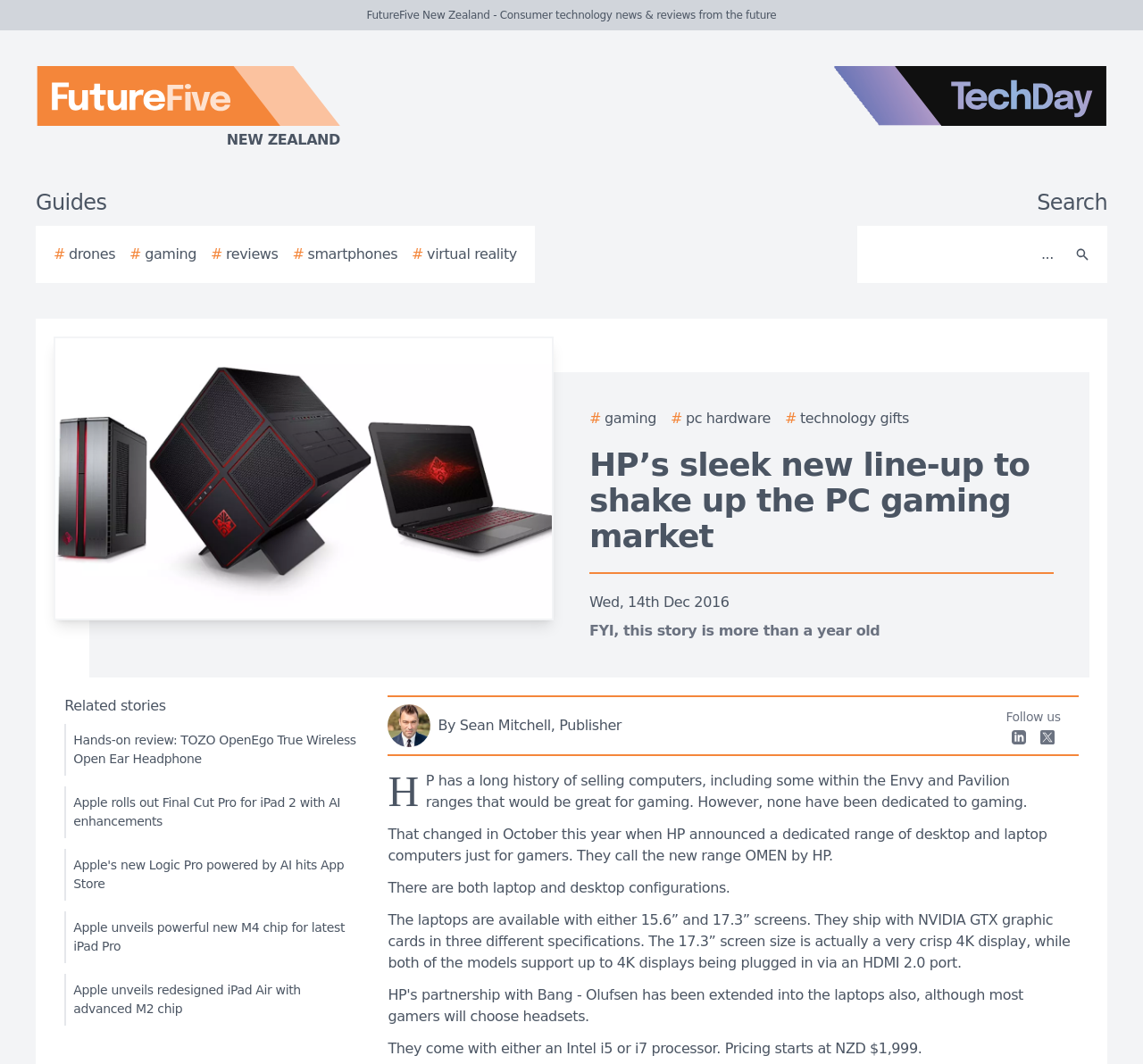Indicate the bounding box coordinates of the element that must be clicked to execute the instruction: "Login to access the content". The coordinates should be given as four float numbers between 0 and 1, i.e., [left, top, right, bottom].

None